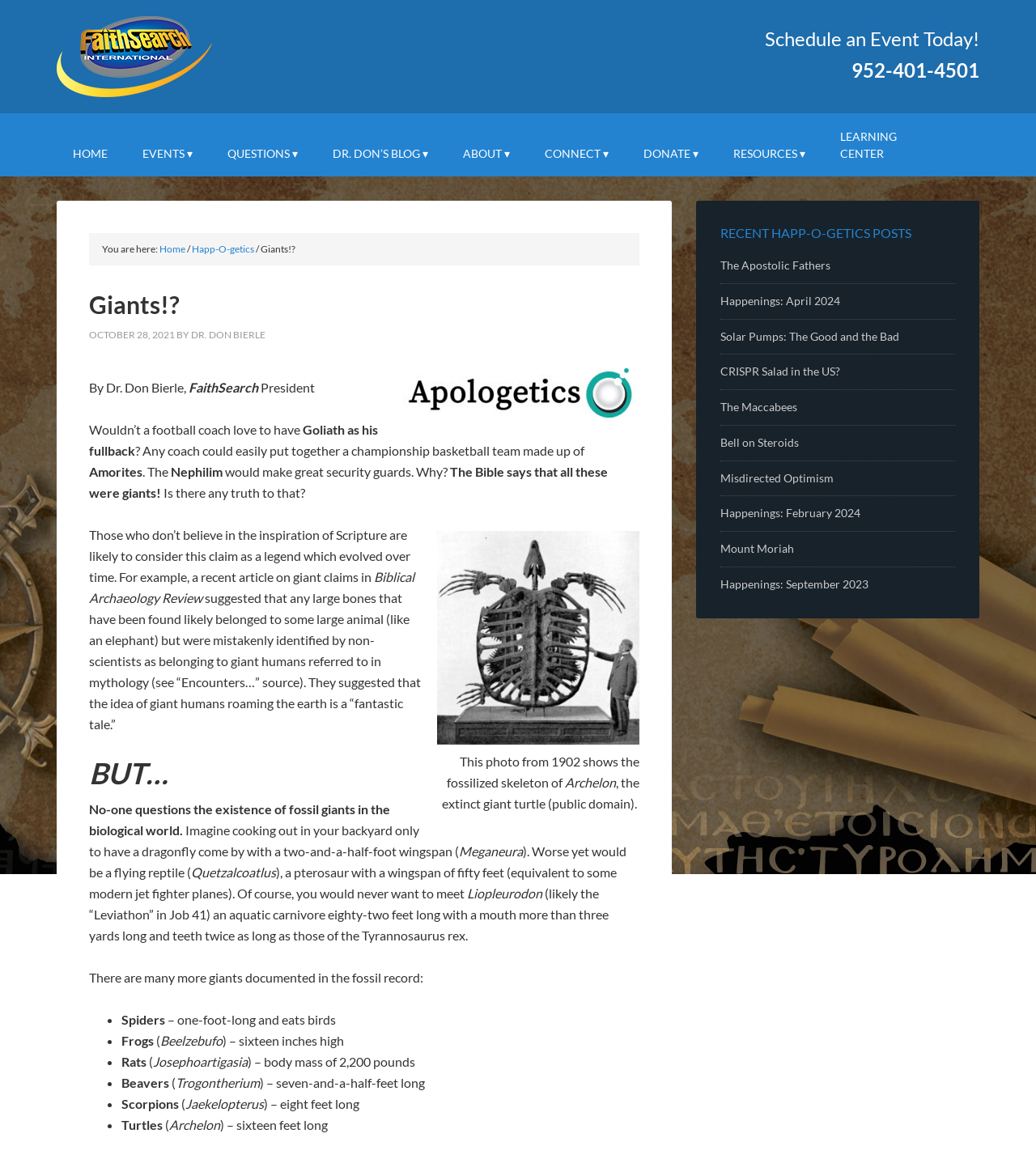Determine the bounding box coordinates of the clickable area required to perform the following instruction: "Click on the 'HOME' link". The coordinates should be represented as four float numbers between 0 and 1: [left, top, right, bottom].

[0.055, 0.112, 0.12, 0.152]